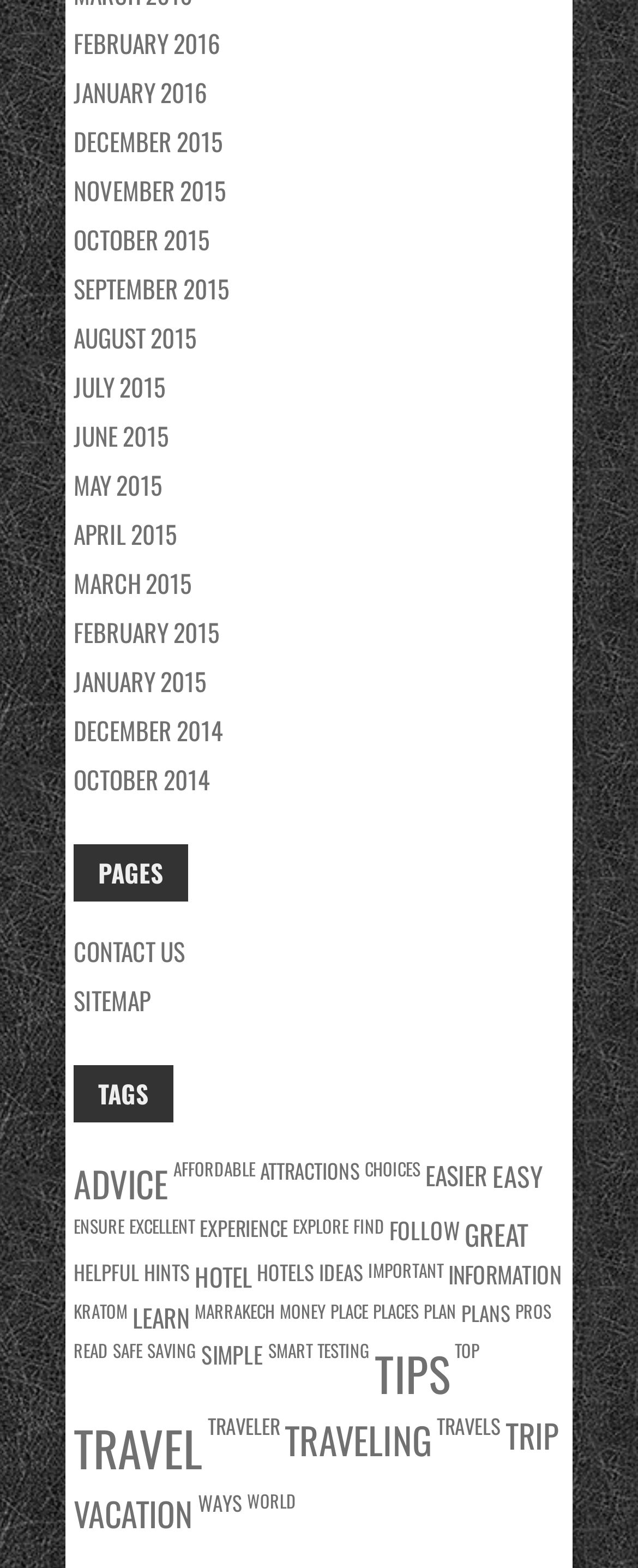Respond to the question with just a single word or phrase: 
What is the tag with the most items?

Great